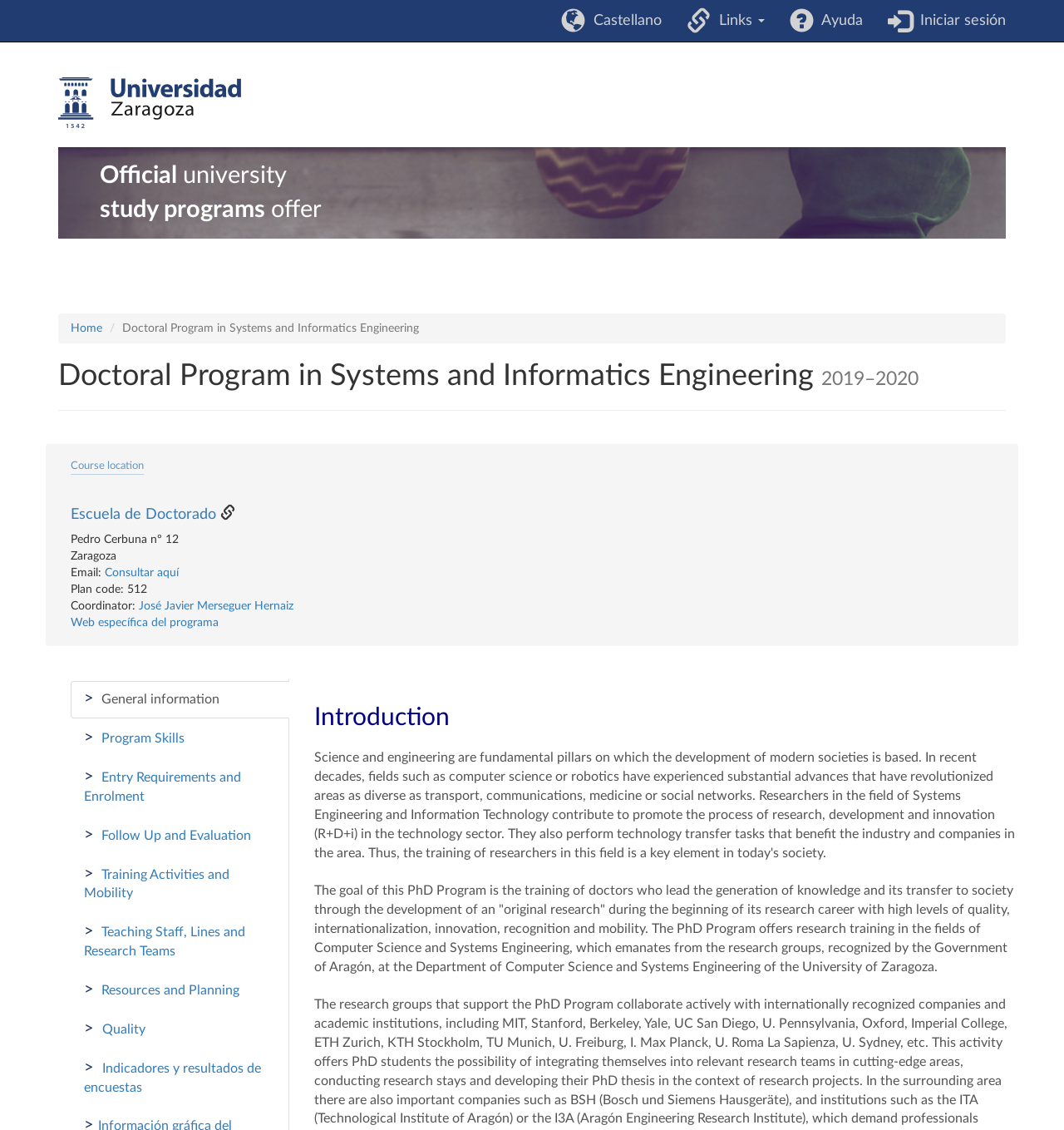Find the bounding box coordinates of the element I should click to carry out the following instruction: "Contact the coordinator José Javier Merseguer Hernaiz".

[0.13, 0.532, 0.276, 0.542]